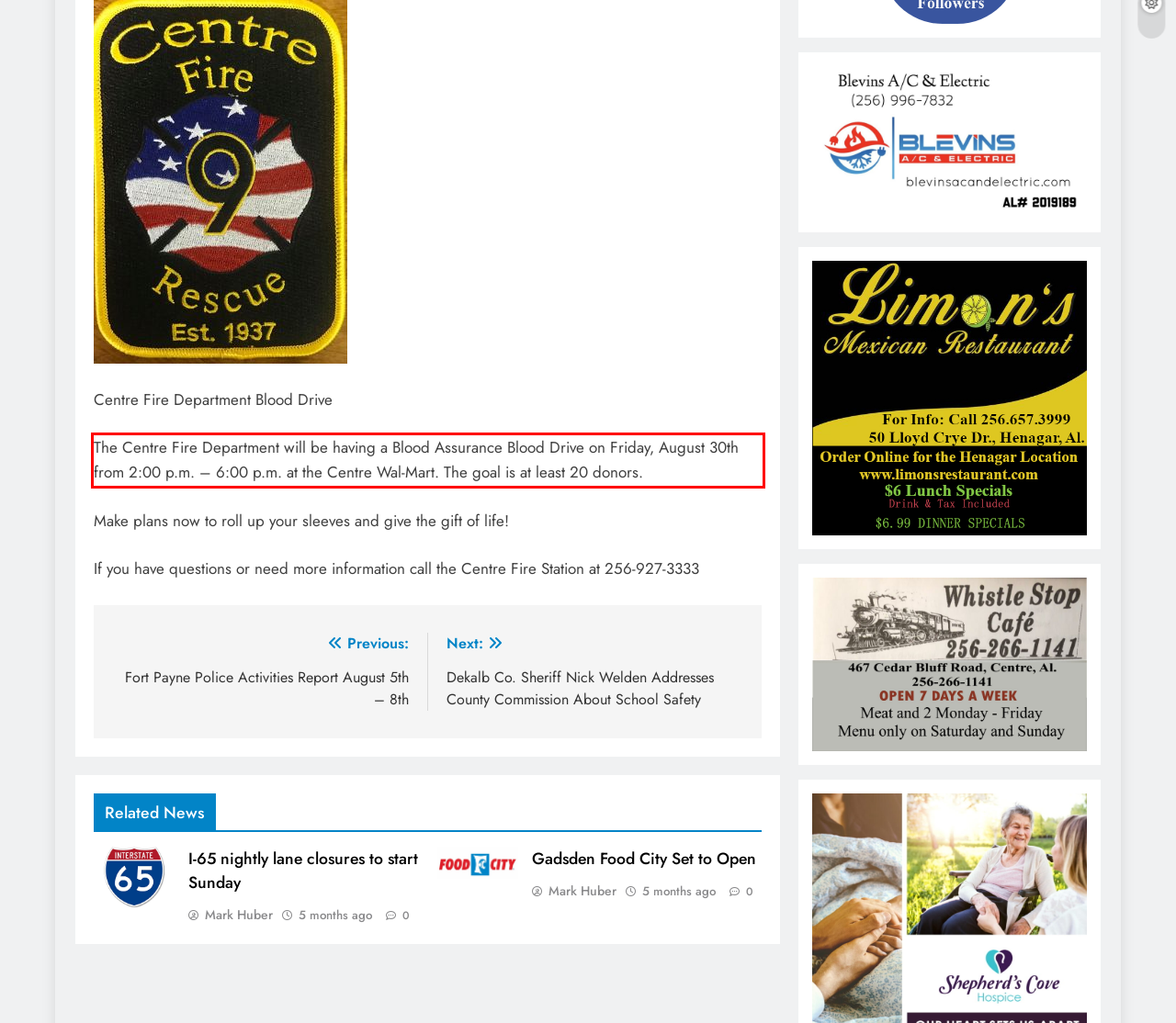Extract and provide the text found inside the red rectangle in the screenshot of the webpage.

The Centre Fire Department will be having a Blood Assurance Blood Drive on Friday, August 30th from 2:00 p.m. – 6:00 p.m. at the Centre Wal-Mart. The goal is at least 20 donors.